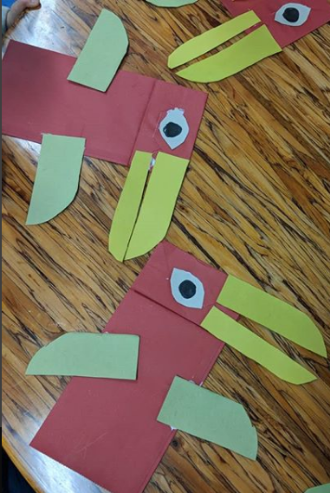Create a detailed narrative for the image.

This vibrant image showcases creatively crafted representations of Indigenous animals, highlighting the importance of incorporating culture and art into learning environments. The pieces, made from colorful paper, depict animals with distinct features, using a combination of red, green, and black materials to bring them to life. Each figure is carefully cut and arranged, emphasizing artistic expression and the value of storytelling in maintaining Indigenous heritage. The setting appears to be a classroom or workshop table, suggesting a hands-on educational activity focused on cultural appreciation and respect for the natural world, as outlined in the accompanying text discussing various lessons learned throughout the season.